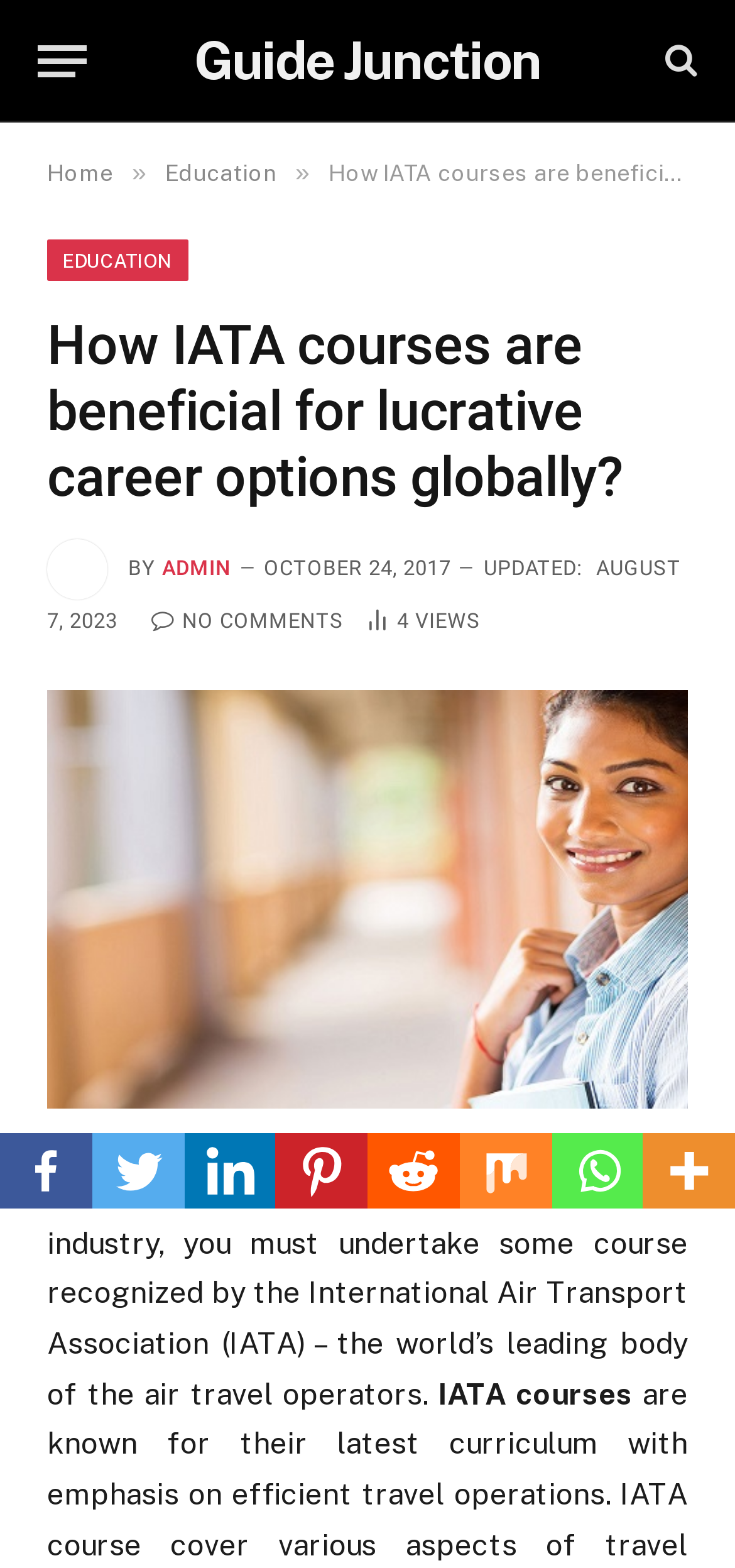Determine the bounding box coordinates of the UI element described by: "aria-label="Menu"".

[0.051, 0.011, 0.118, 0.066]